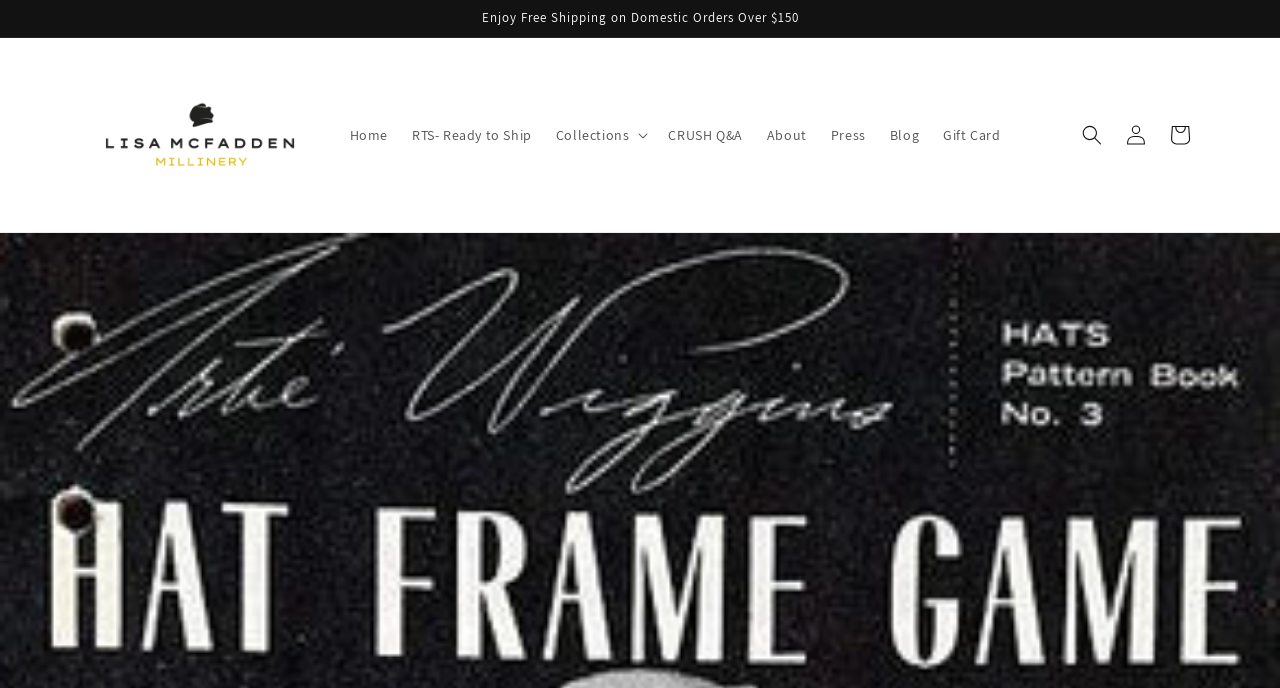Locate the bounding box coordinates of the clickable part needed for the task: "view cart".

[0.905, 0.164, 0.939, 0.228]